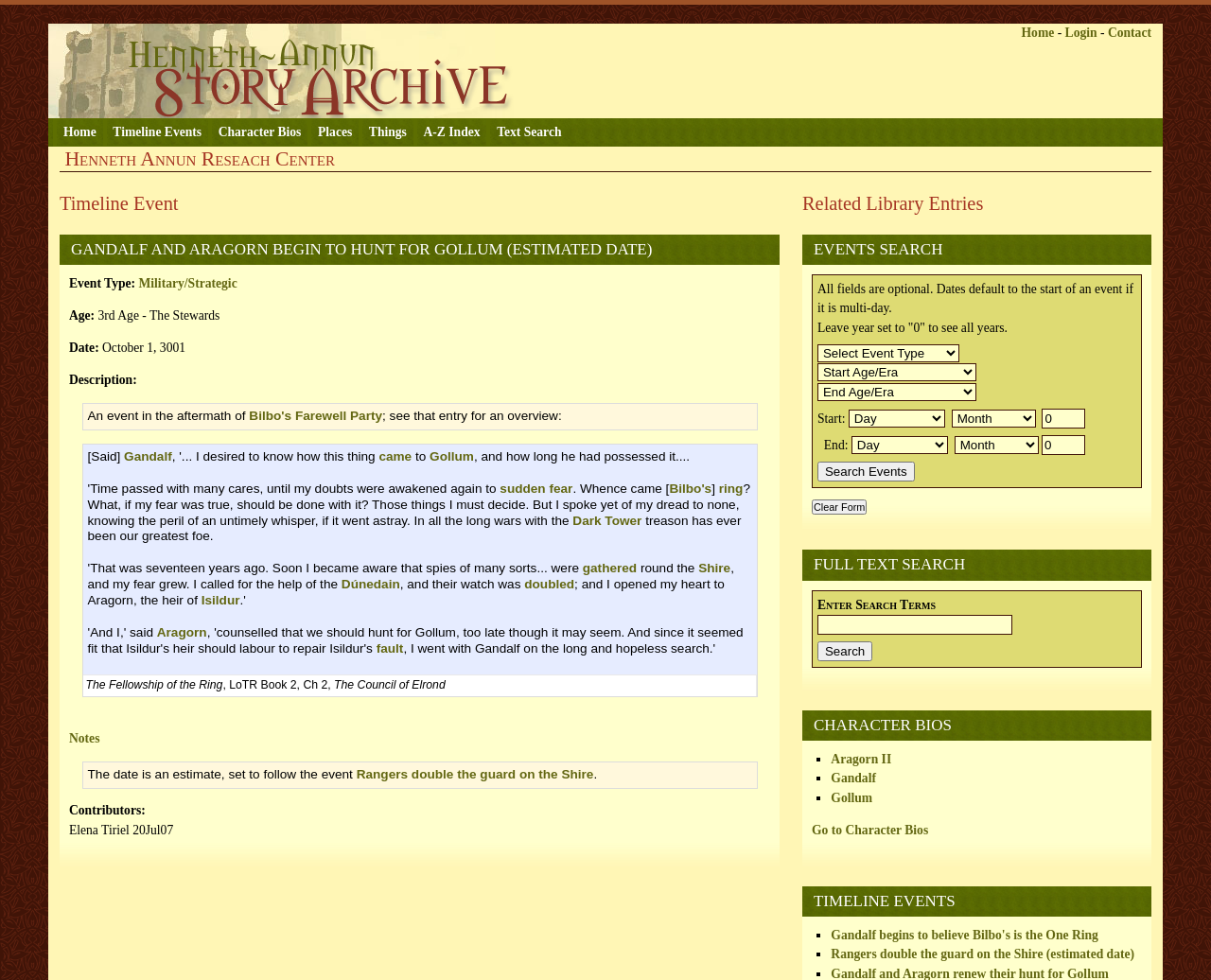Who is the contributor of the event information?
Deliver a detailed and extensive answer to the question.

I found the answer by looking at the 'Contributors:' section, which is located at the bottom of the webpage. The static text 'Elena Tiriel 20Jul07' is listed as the contributor of the event information.